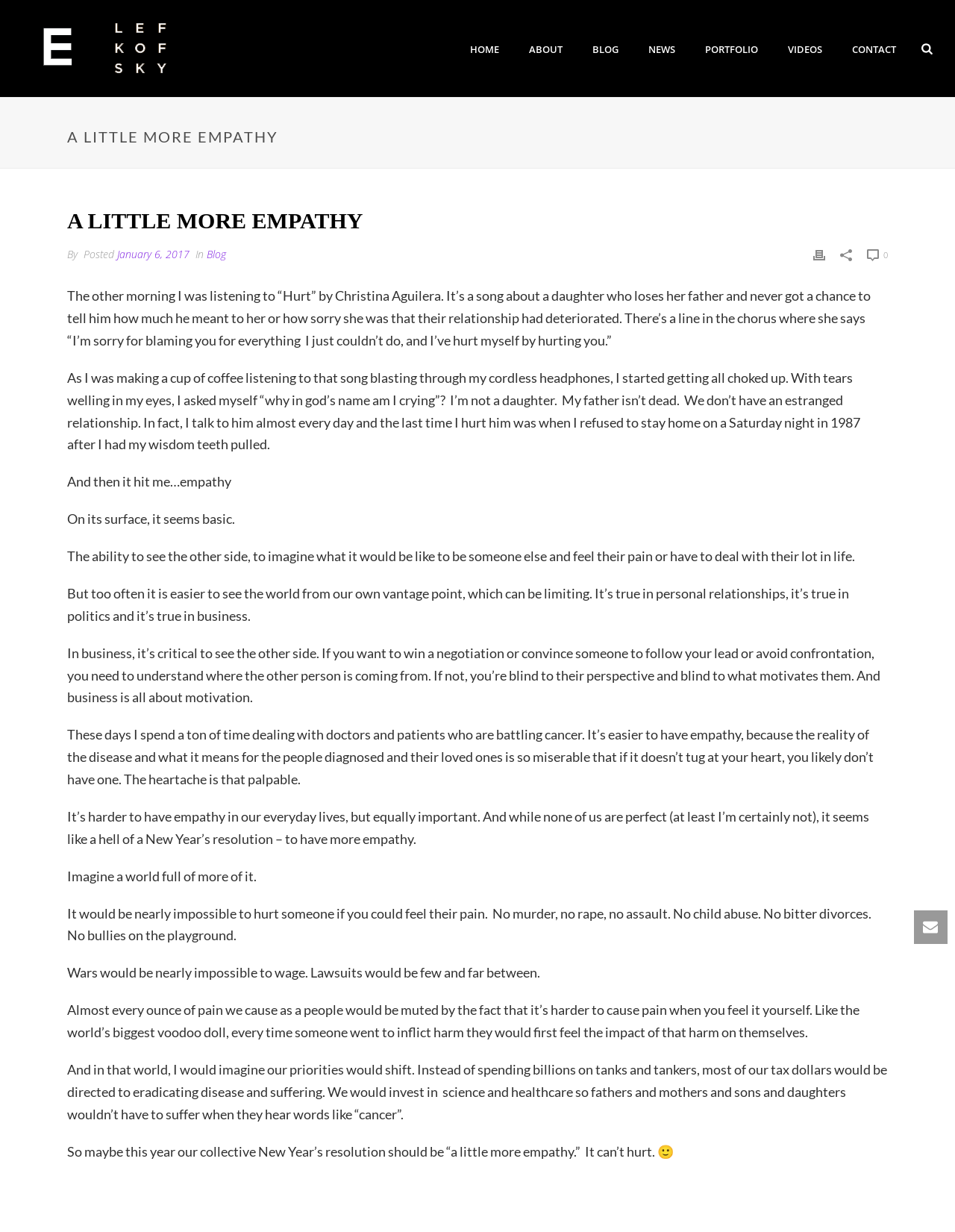Find the bounding box coordinates of the element you need to click on to perform this action: 'Click on the HOME link'. The coordinates should be represented by four float values between 0 and 1, in the format [left, top, right, bottom].

[0.477, 0.033, 0.538, 0.047]